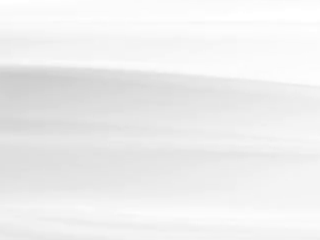What theme is suggested by the design?
Please answer the question with as much detail as possible using the screenshot.

The caption states that the design 'evokes a sense of calmness and simplicity', which implies a connection to themes of cleanliness and order, as these concepts are often associated with a sense of tidiness and organization.